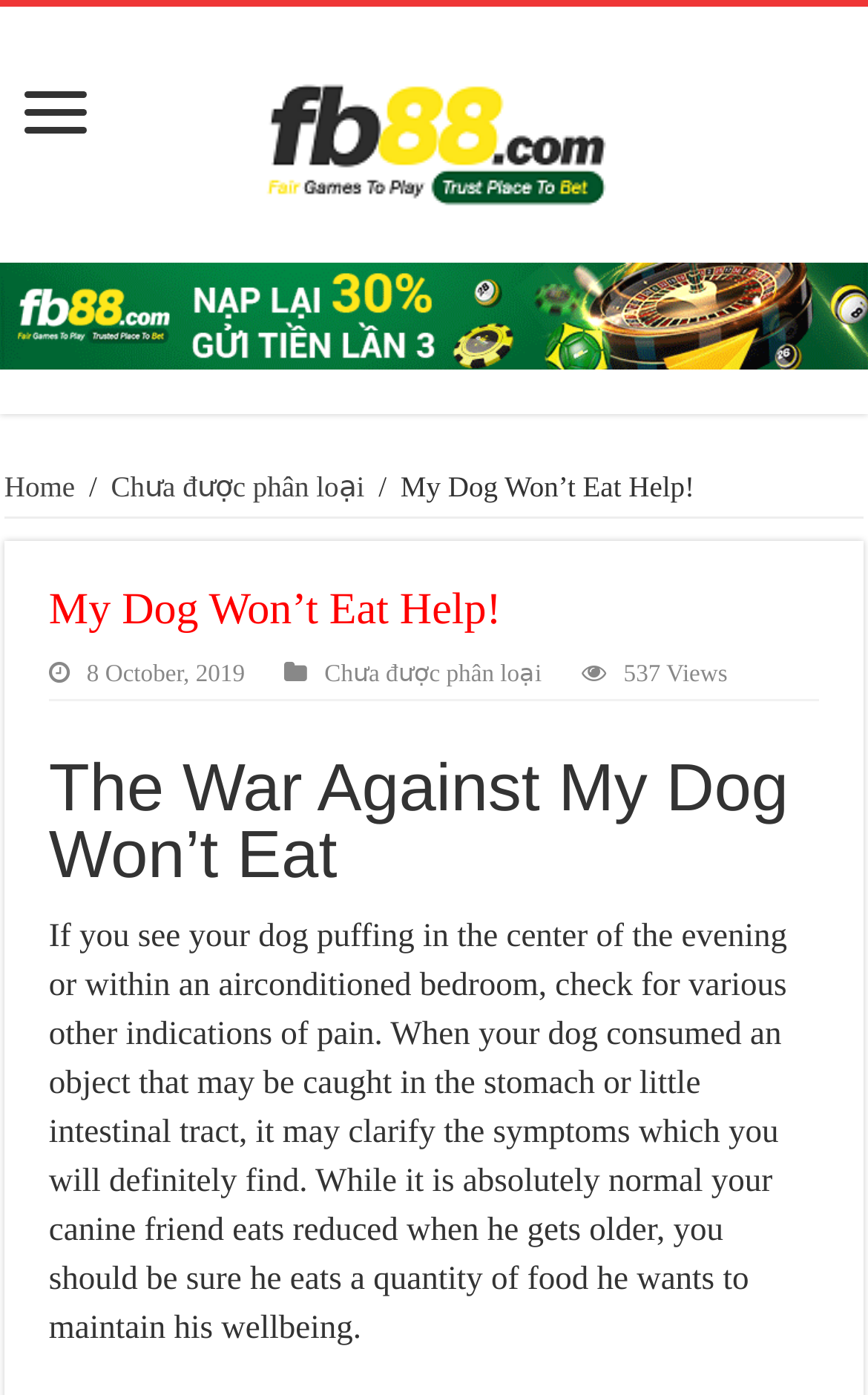What is the website about?
Kindly offer a detailed explanation using the data available in the image.

I inferred that the website is about dog health by looking at the article title and content, which discusses a dog's eating habits and potential health issues.